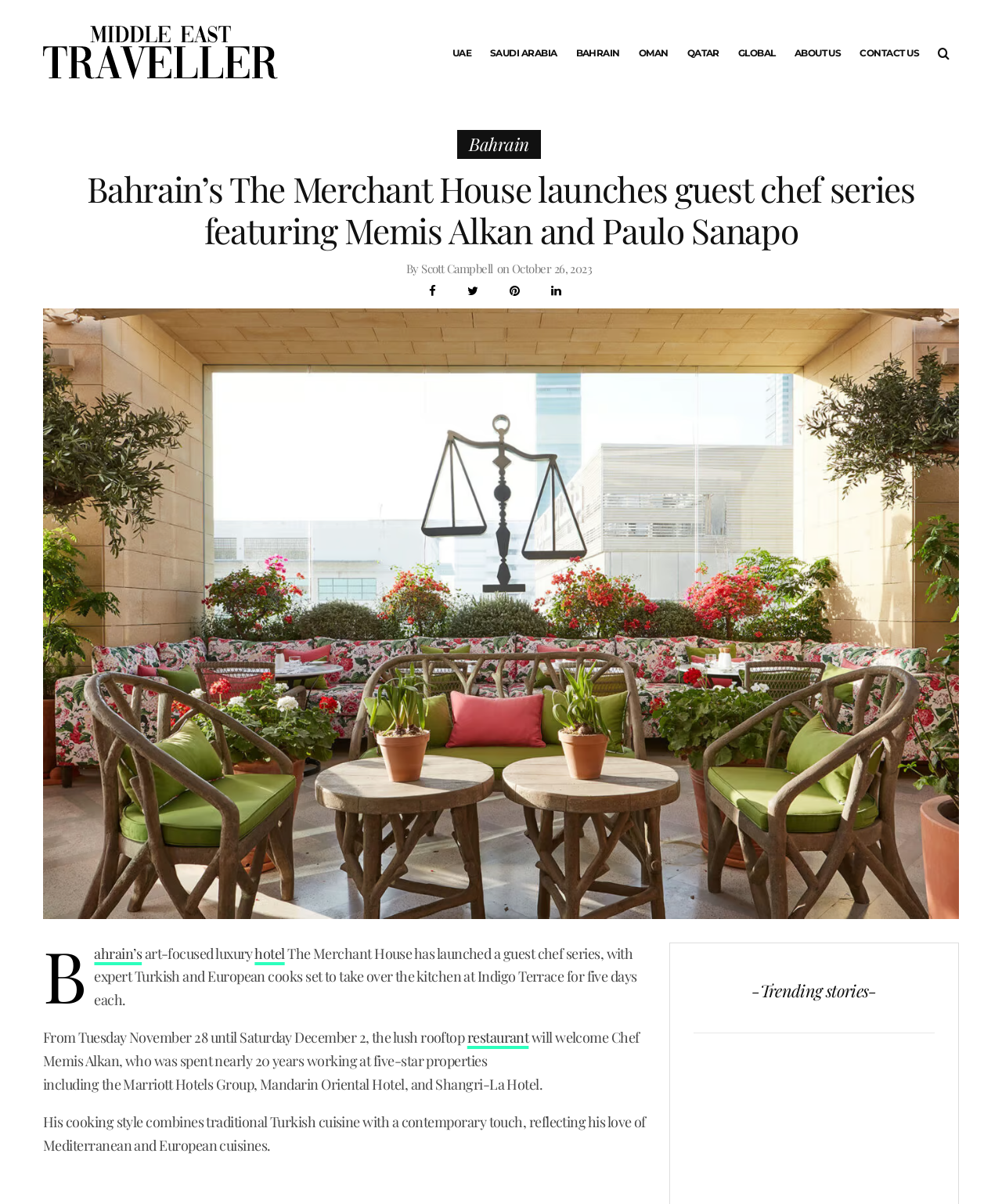Please look at the image and answer the question with a detailed explanation: What is the purpose of the textbox?

I found the answer by looking at the textbox with the label 'Email address:' which suggests that the purpose of the textbox is to input an email address, likely for subscription or newsletter purposes.